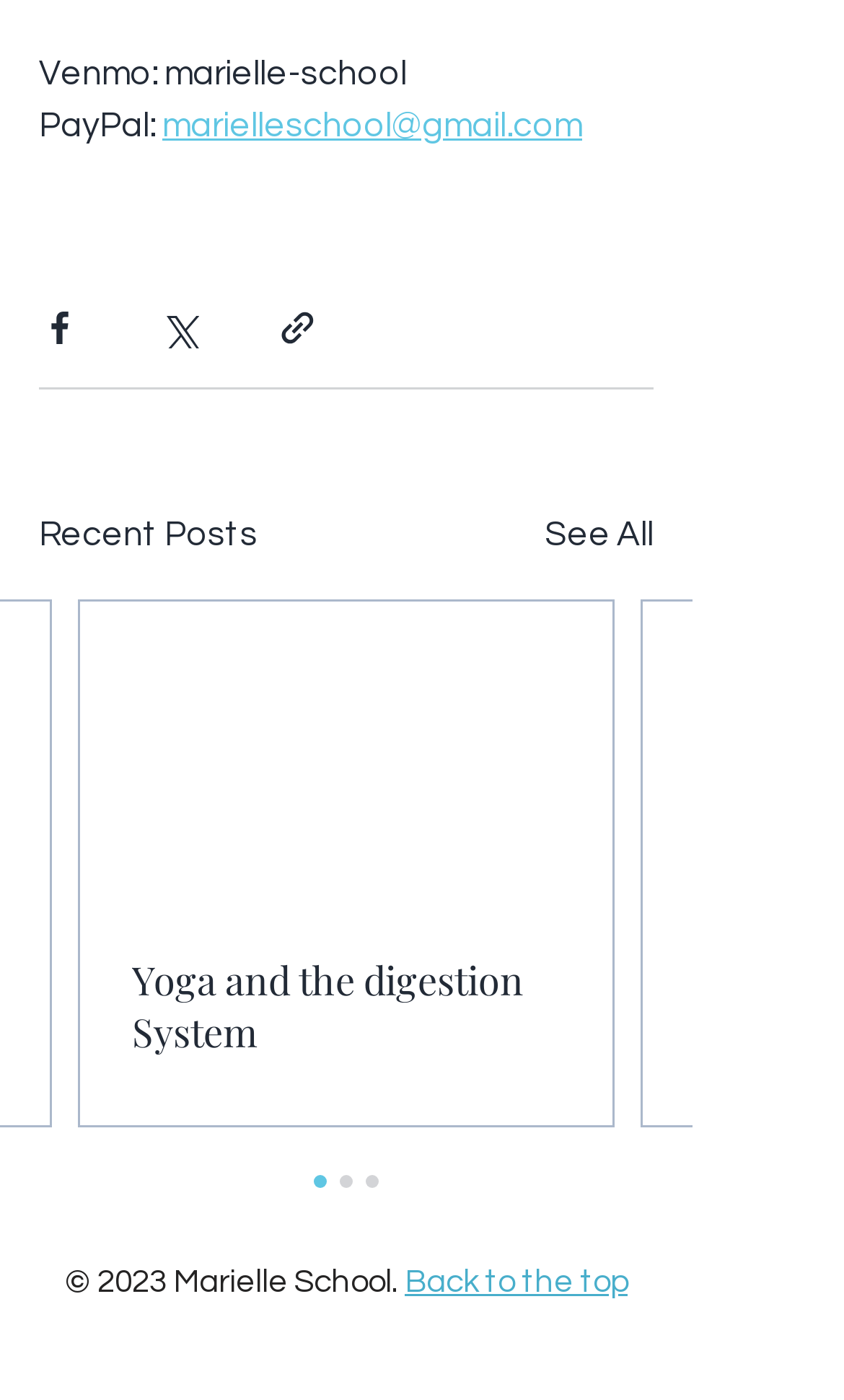Answer the following inquiry with a single word or phrase:
What is the copyright year?

2023